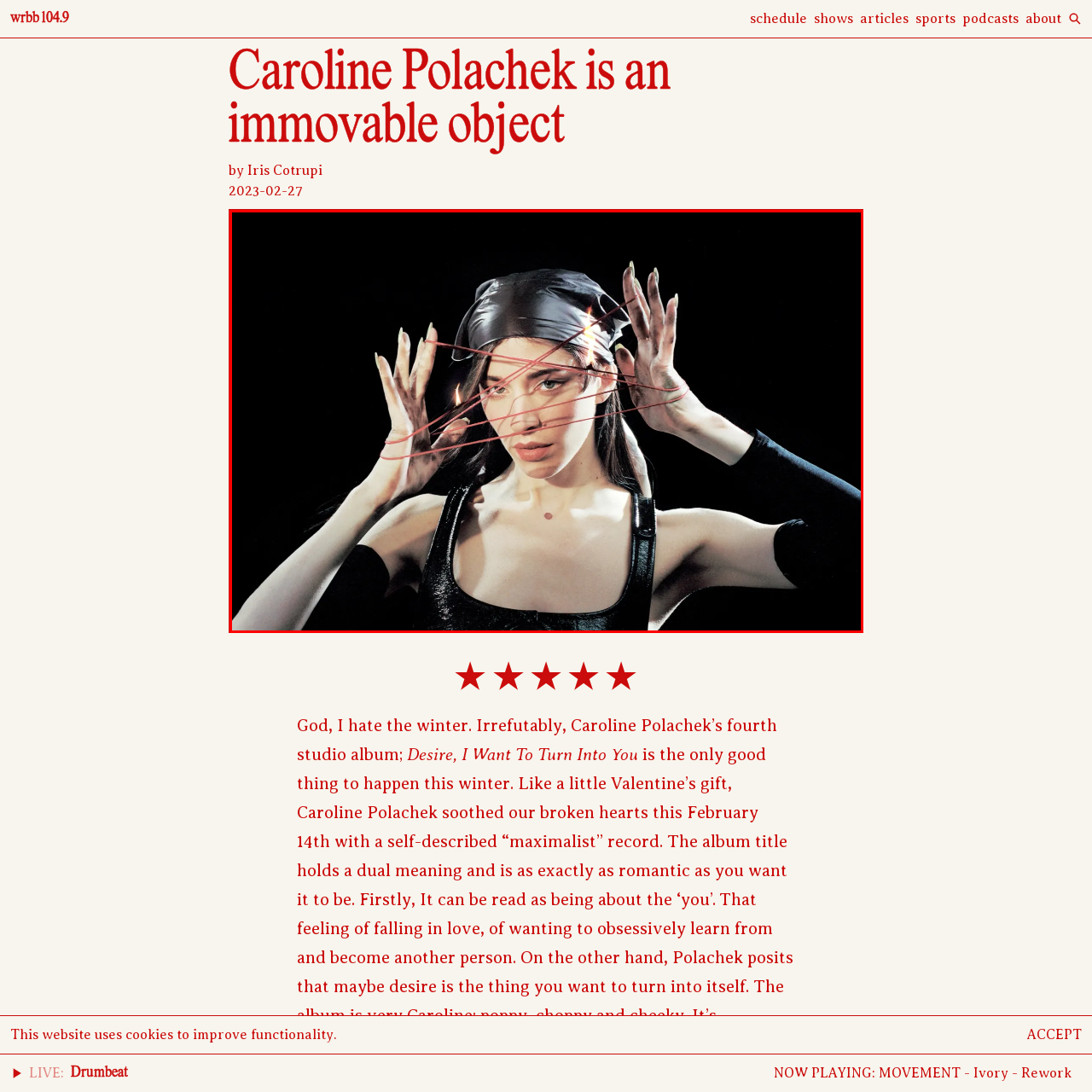Observe the image within the red-bordered area and respond to the following question in detail, making use of the visual information: What is Caroline's hair styled under?

Caroline's long hair is styled under a sleek black headscarf, accentuating her bold facial features and intense gaze.